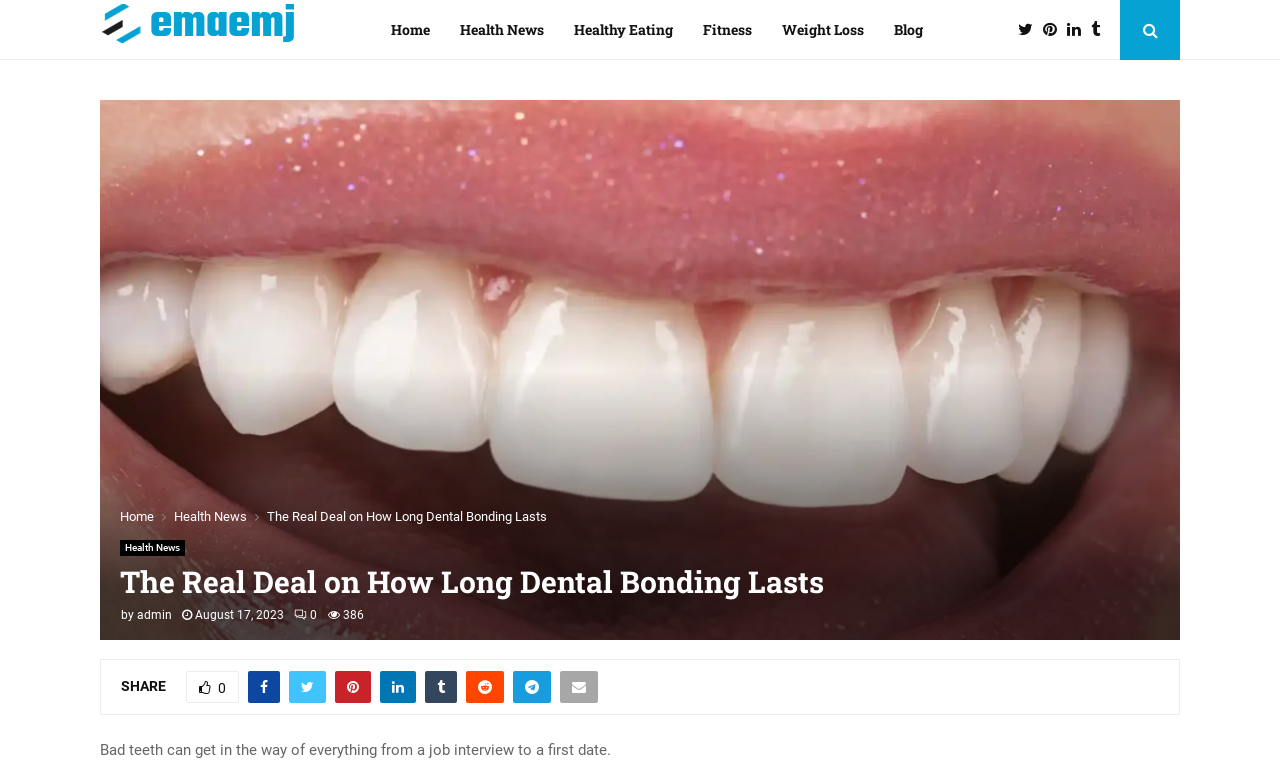Please identify the coordinates of the bounding box for the clickable region that will accomplish this instruction: "Click on the 'Home' link".

[0.305, 0.0, 0.336, 0.079]